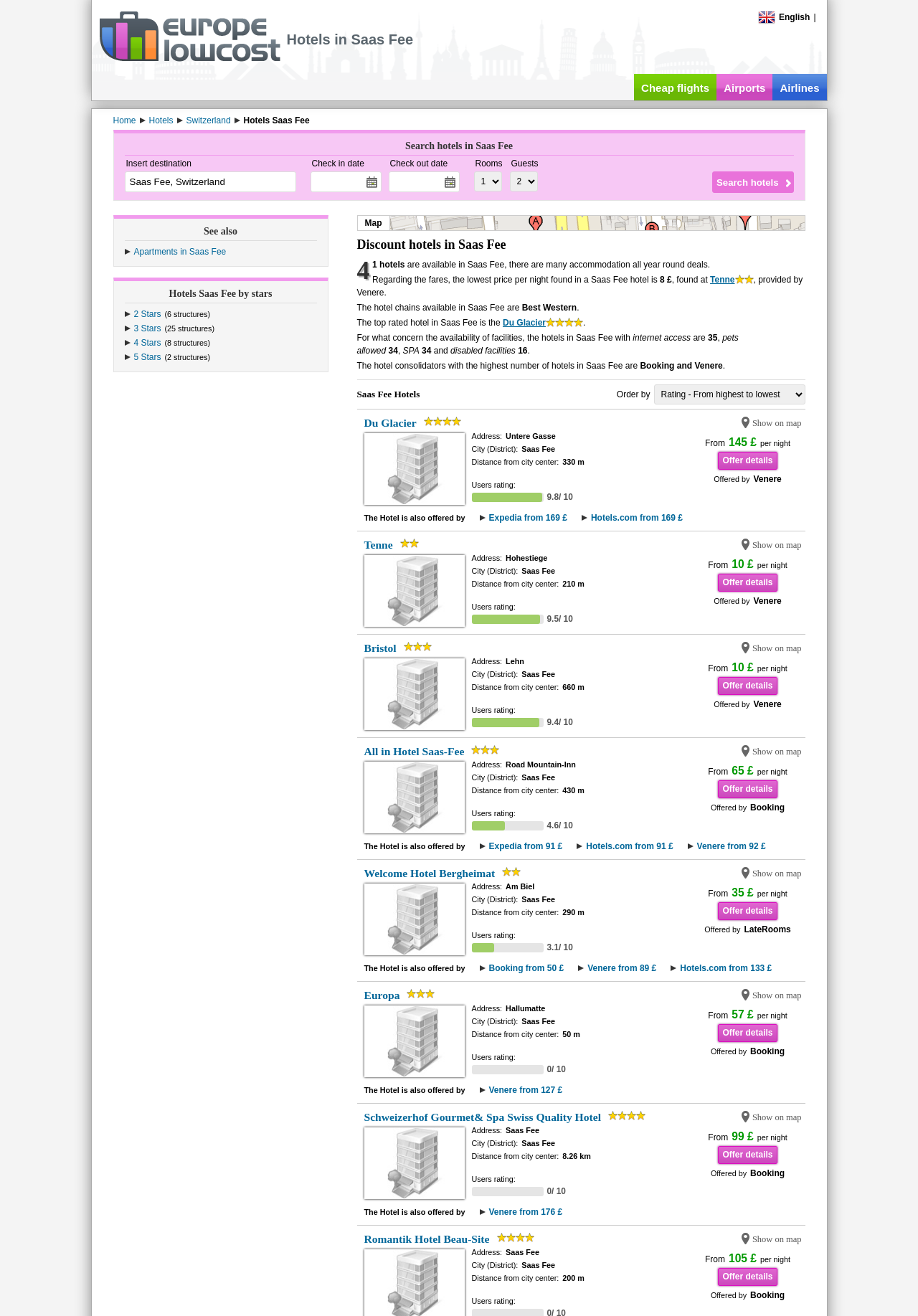Find the bounding box coordinates for the element that must be clicked to complete the instruction: "Check availability of 3-star hotels". The coordinates should be four float numbers between 0 and 1, indicated as [left, top, right, bottom].

[0.146, 0.246, 0.175, 0.253]